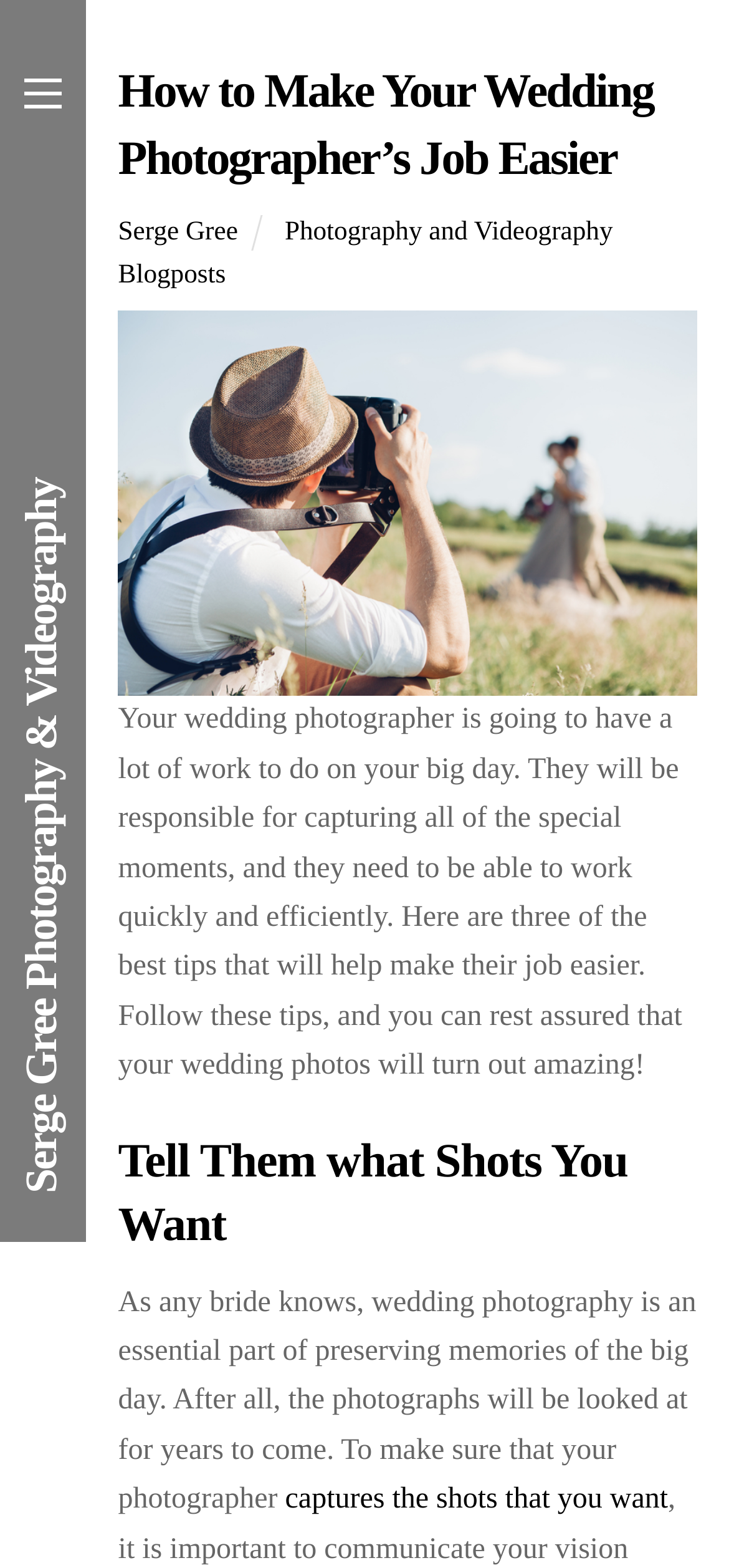Predict the bounding box of the UI element that fits this description: "Serge Gree".

[0.162, 0.138, 0.326, 0.157]